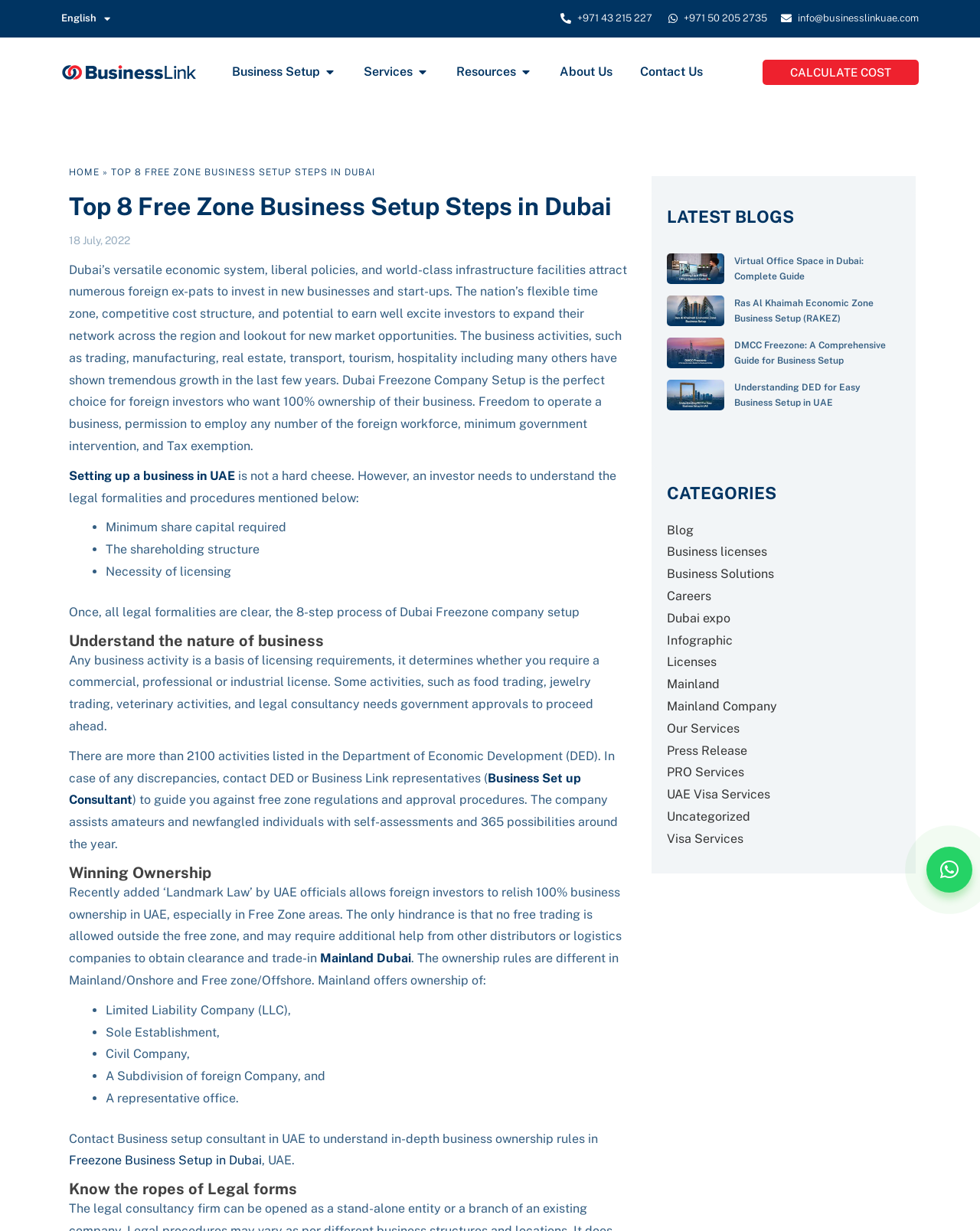What is the topic of the latest blog post?
Respond to the question with a single word or phrase according to the image.

Virtual Office Space in Dubai